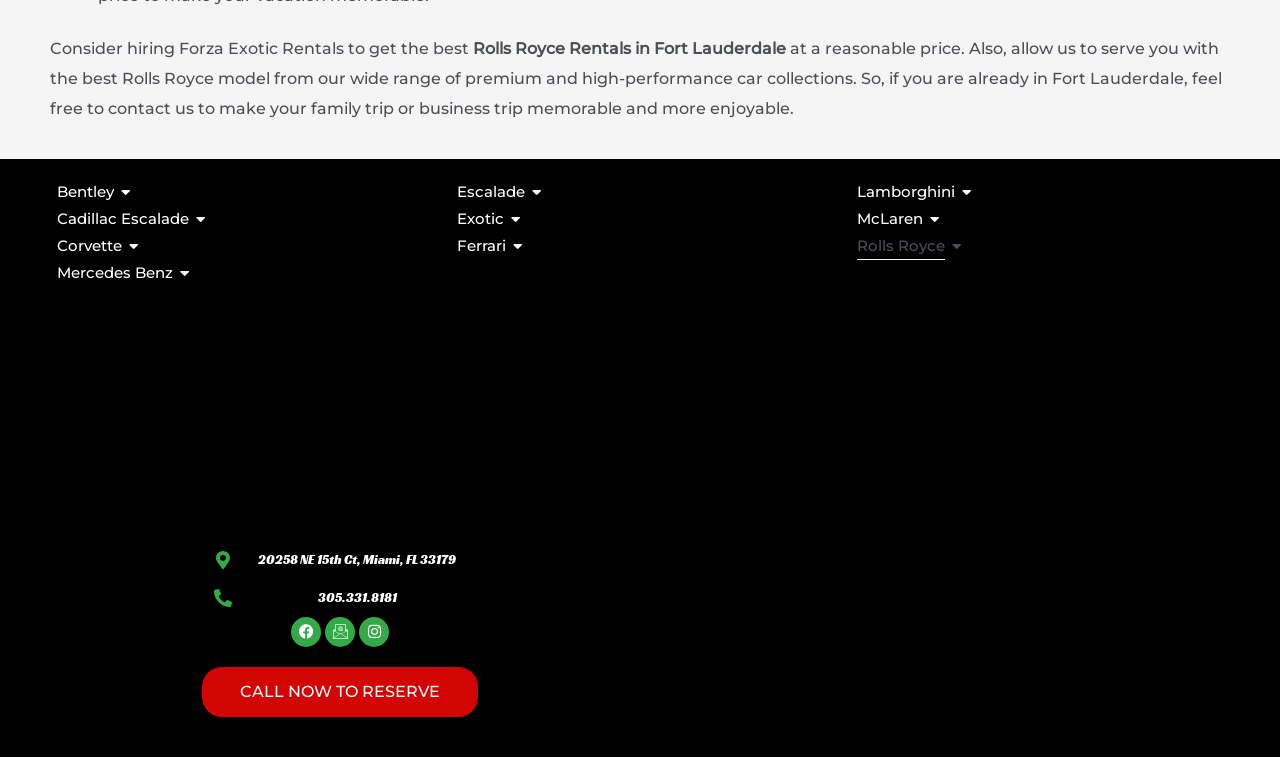Find the bounding box coordinates of the clickable area that will achieve the following instruction: "View Rolls Royce Rentals in Fort Lauderdale".

[0.37, 0.052, 0.614, 0.077]